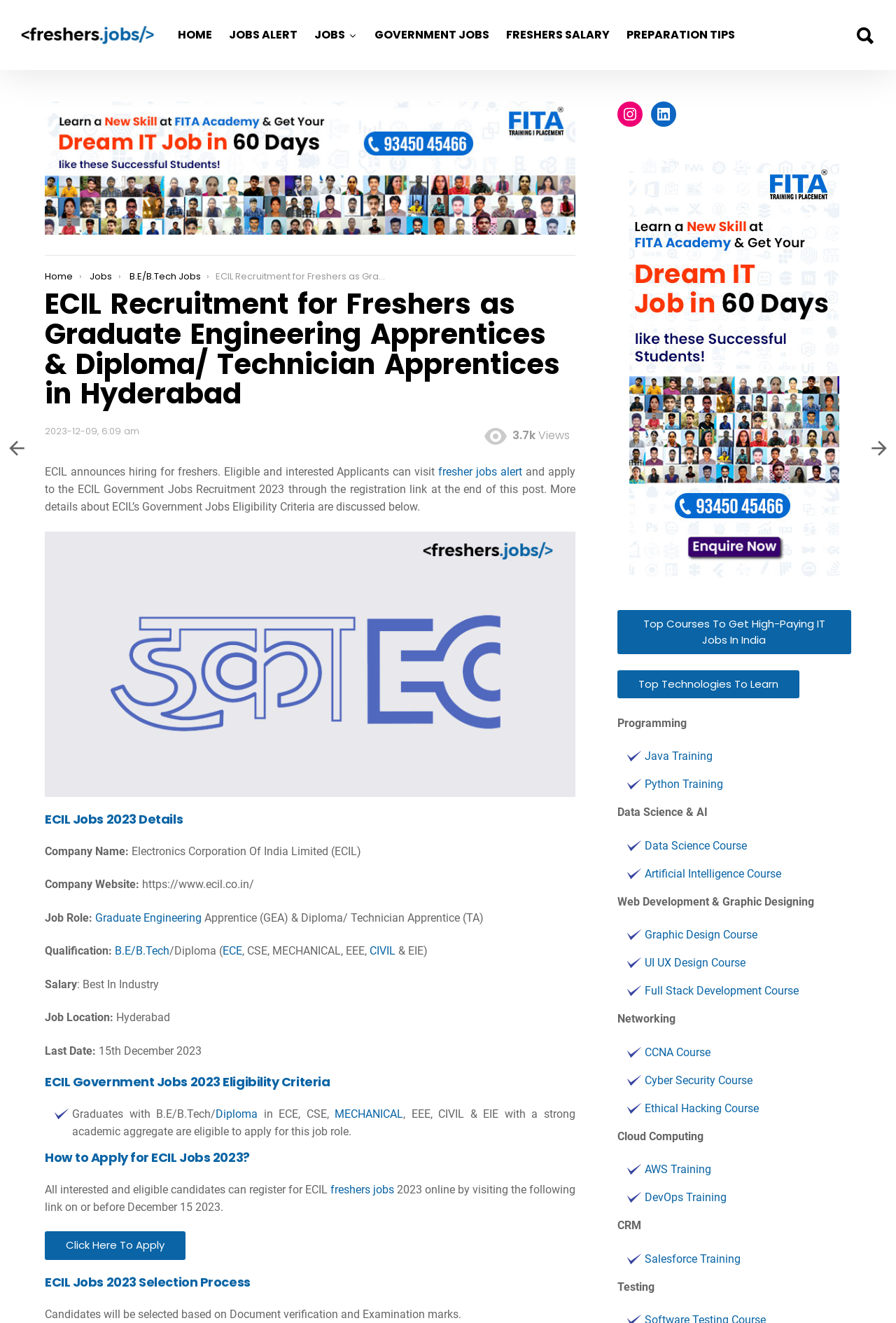Please answer the following question using a single word or phrase: 
What is the job location for the ECIL recruitment?

Hyderabad